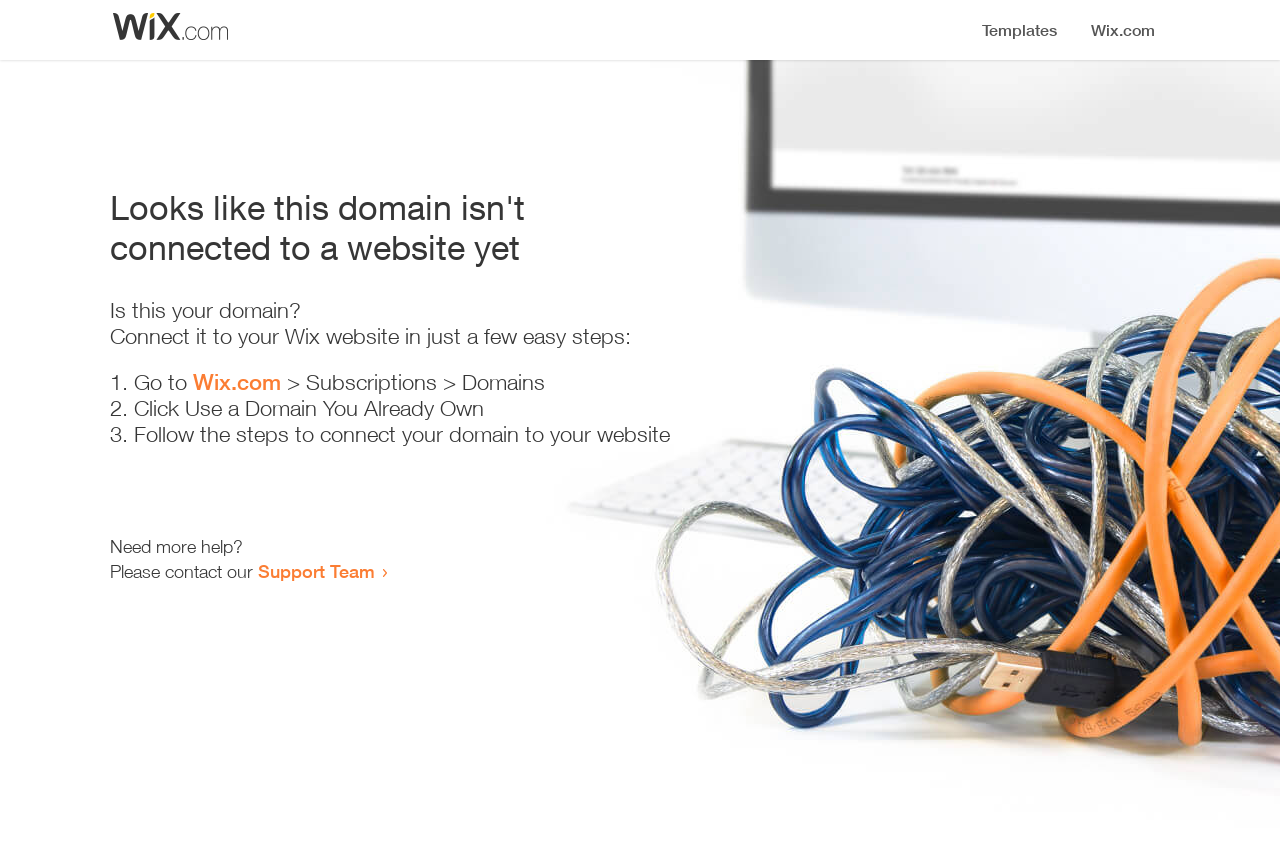What is the status of the domain?
Look at the image and provide a detailed response to the question.

Based on the heading 'Looks like this domain isn't connected to a website yet', it is clear that the domain is not connected to a website.